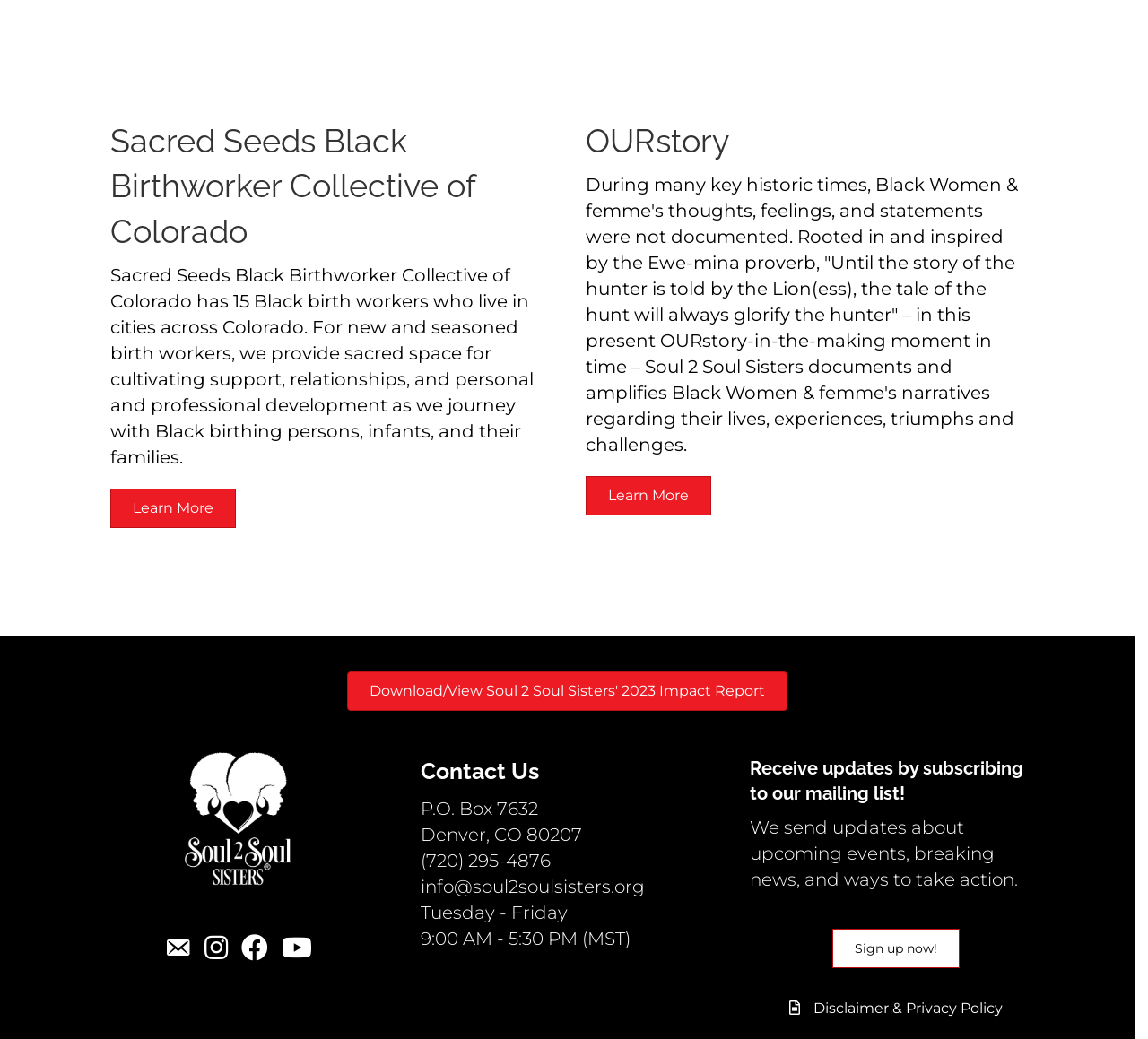Examine the image and give a thorough answer to the following question:
What is the purpose of Soul 2 Soul Sisters?

The purpose of Soul 2 Soul Sisters is mentioned in the static text element that describes OURstory, which states 'Soul 2 Soul Sisters documents and amplifies Black Women & femme's narratives regarding their lives, experiences, triumphs and challenges'.